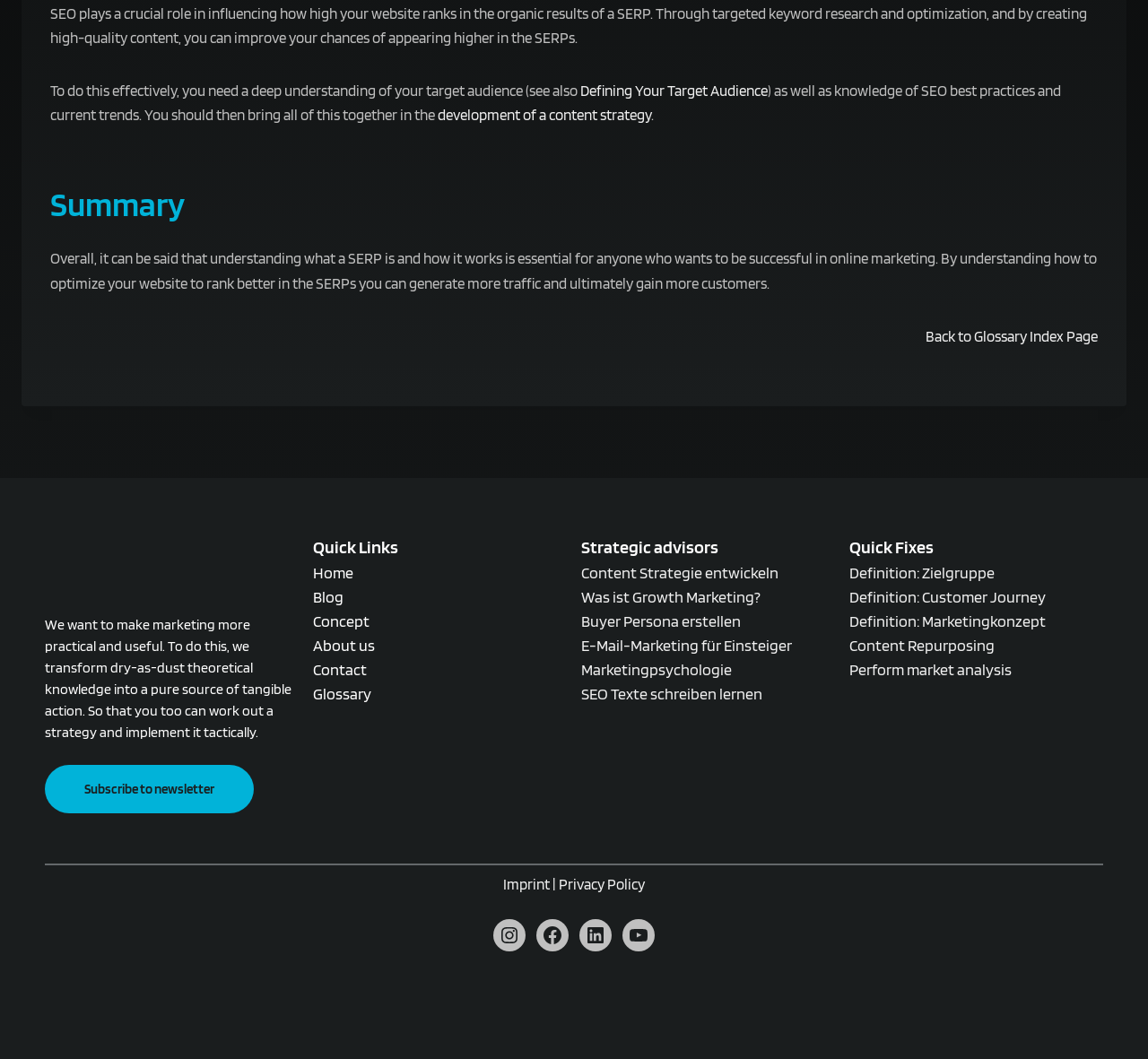Please locate the bounding box coordinates of the element that should be clicked to achieve the given instruction: "Visit the Glossary page".

[0.273, 0.643, 0.494, 0.666]